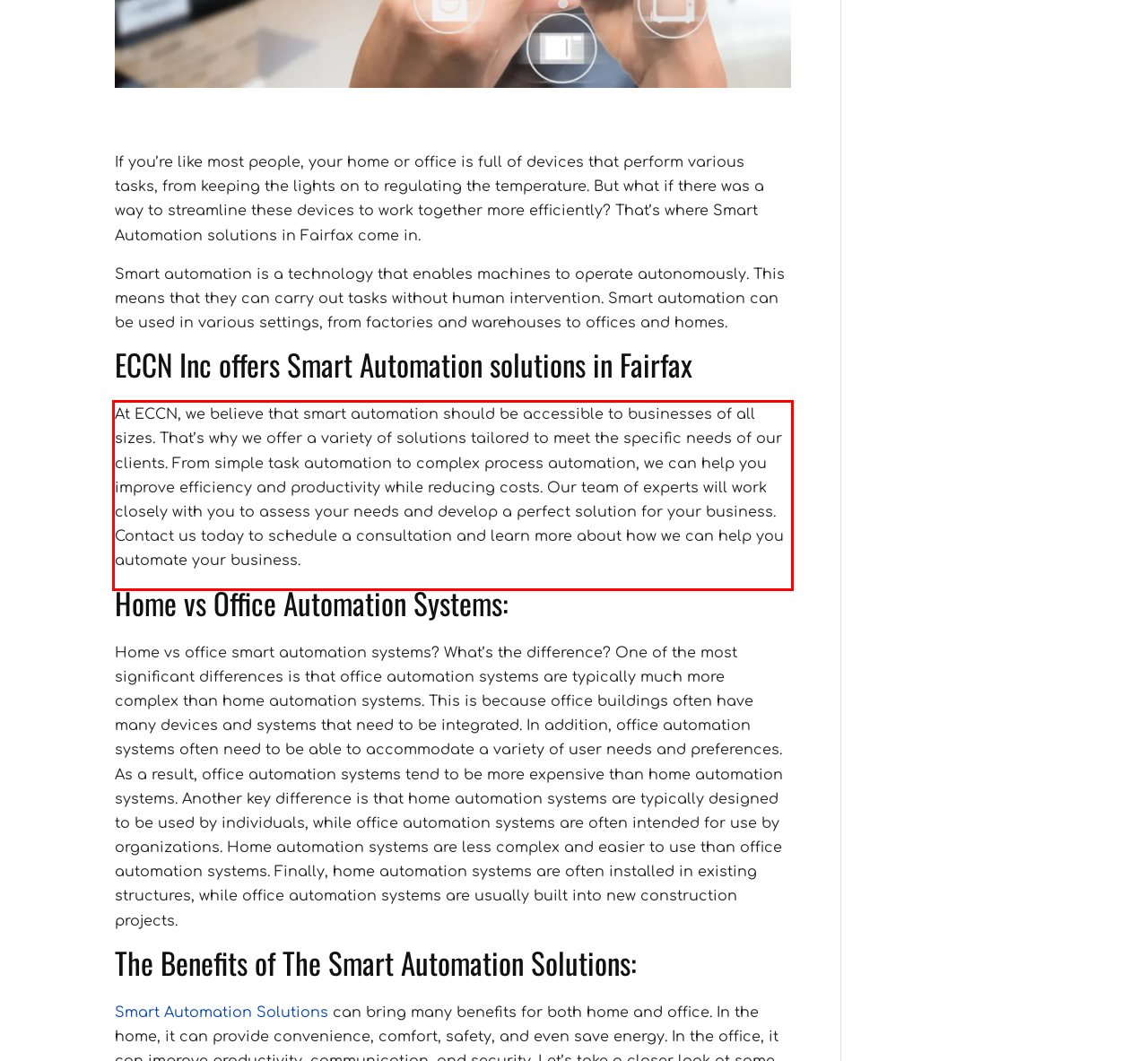There is a UI element on the webpage screenshot marked by a red bounding box. Extract and generate the text content from within this red box.

At ECCN, we believe that smart automation should be accessible to businesses of all sizes. That’s why we offer a variety of solutions tailored to meet the specific needs of our clients. From simple task automation to complex process automation, we can help you improve efficiency and productivity while reducing costs. Our team of experts will work closely with you to assess your needs and develop a perfect solution for your business. Contact us today to schedule a consultation and learn more about how we can help you automate your business.